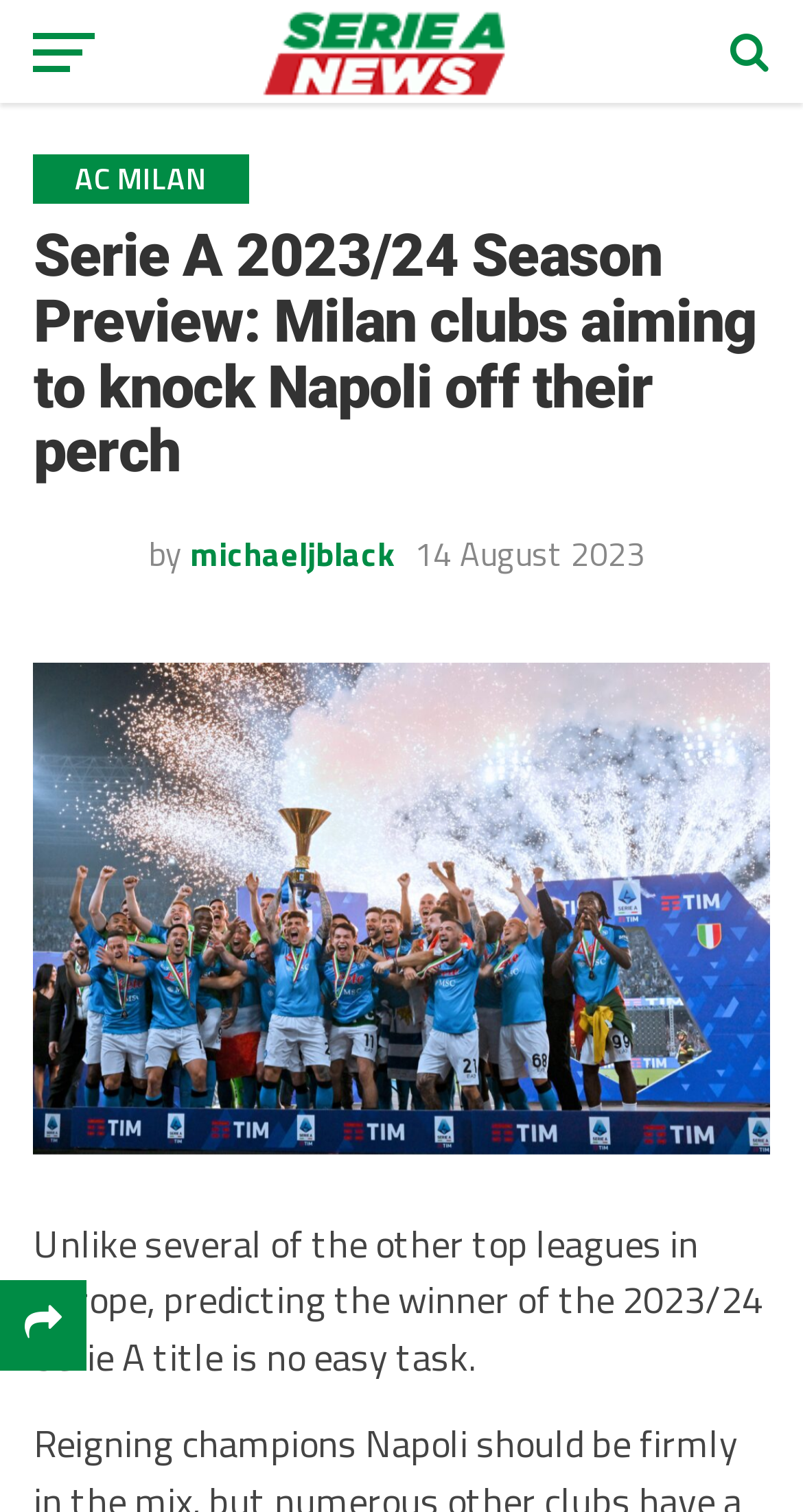What is the main topic of the article?
Based on the image, answer the question with as much detail as possible.

I inferred the main topic of the article by analyzing the text content of the webpage. The presence of keywords like 'Serie A', '2023/24', and 'title' suggests that the article is discussing the upcoming season of the Serie A league.